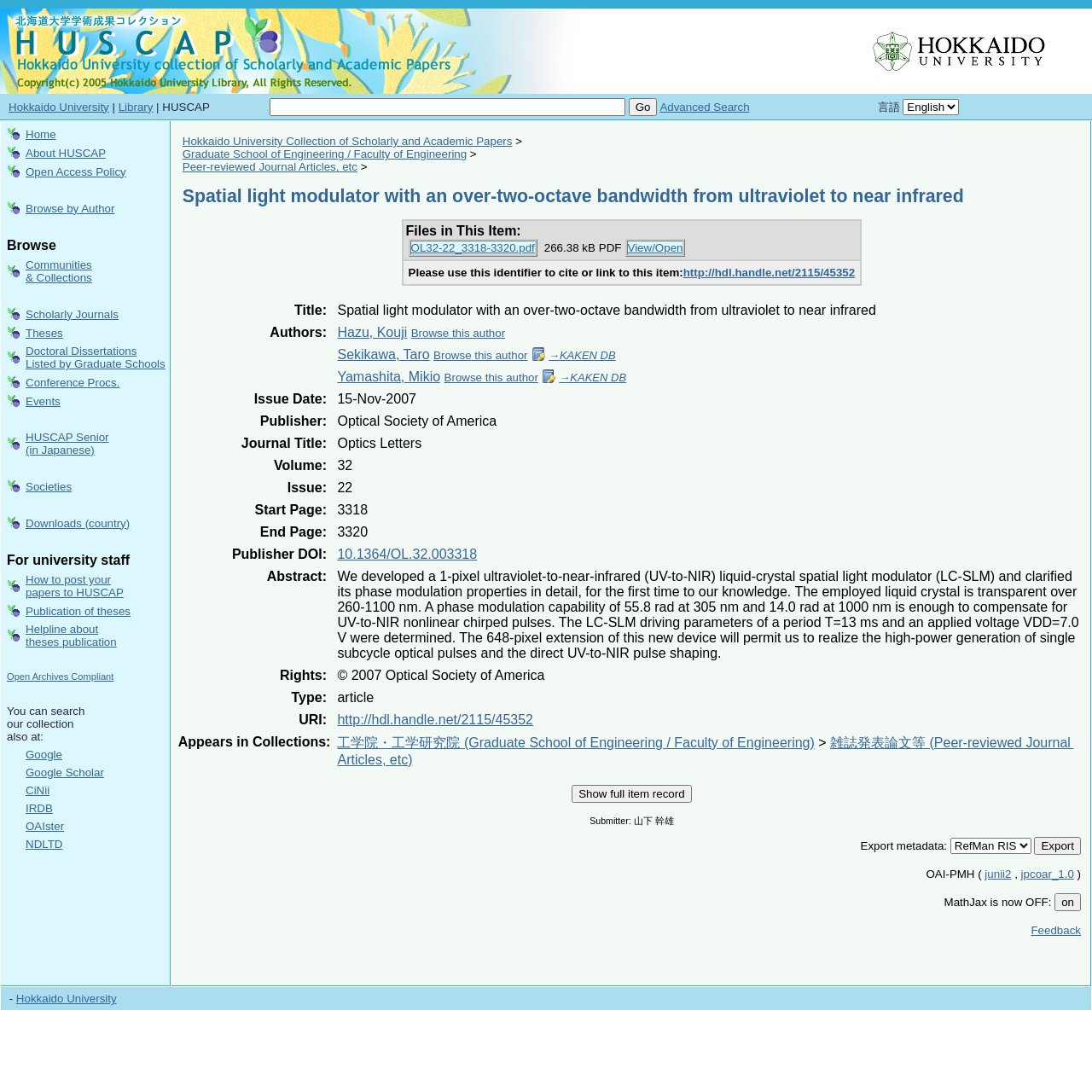Please mark the clickable region by giving the bounding box coordinates needed to complete this instruction: "Search using the Go button".

[0.576, 0.089, 0.602, 0.106]